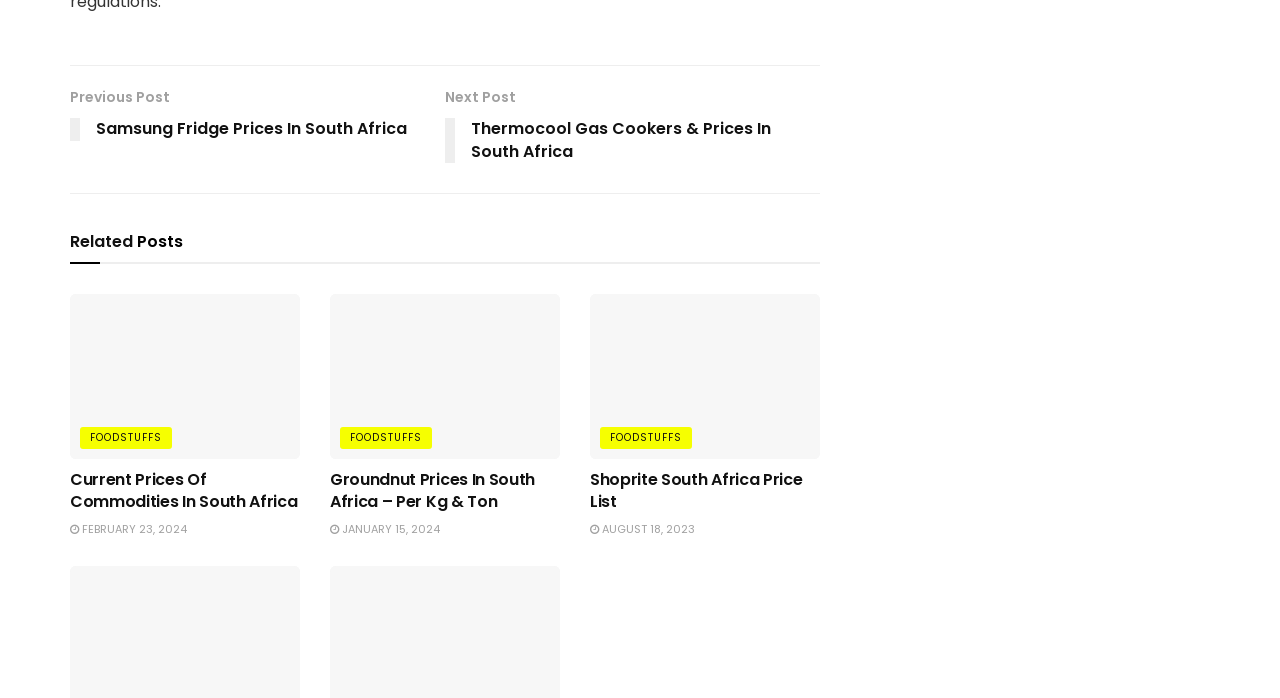Locate the UI element described by parent_node: FOODSTUFFS in the provided webpage screenshot. Return the bounding box coordinates in the format (top-left x, top-left y, bottom-right x, bottom-right y), ensuring all values are between 0 and 1.

[0.461, 0.422, 0.641, 0.657]